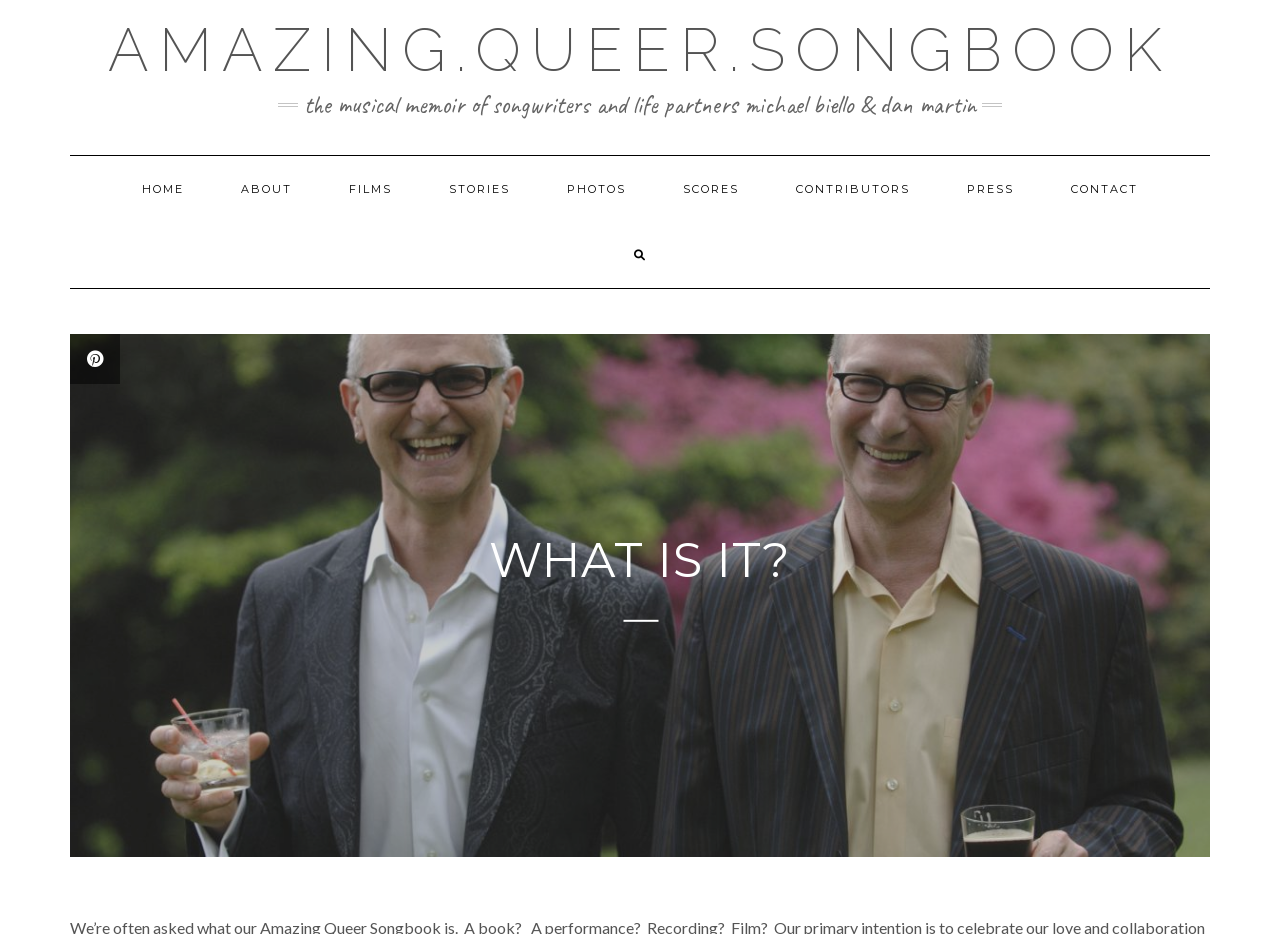Please mark the clickable region by giving the bounding box coordinates needed to complete this instruction: "go to home page".

[0.09, 0.167, 0.165, 0.238]